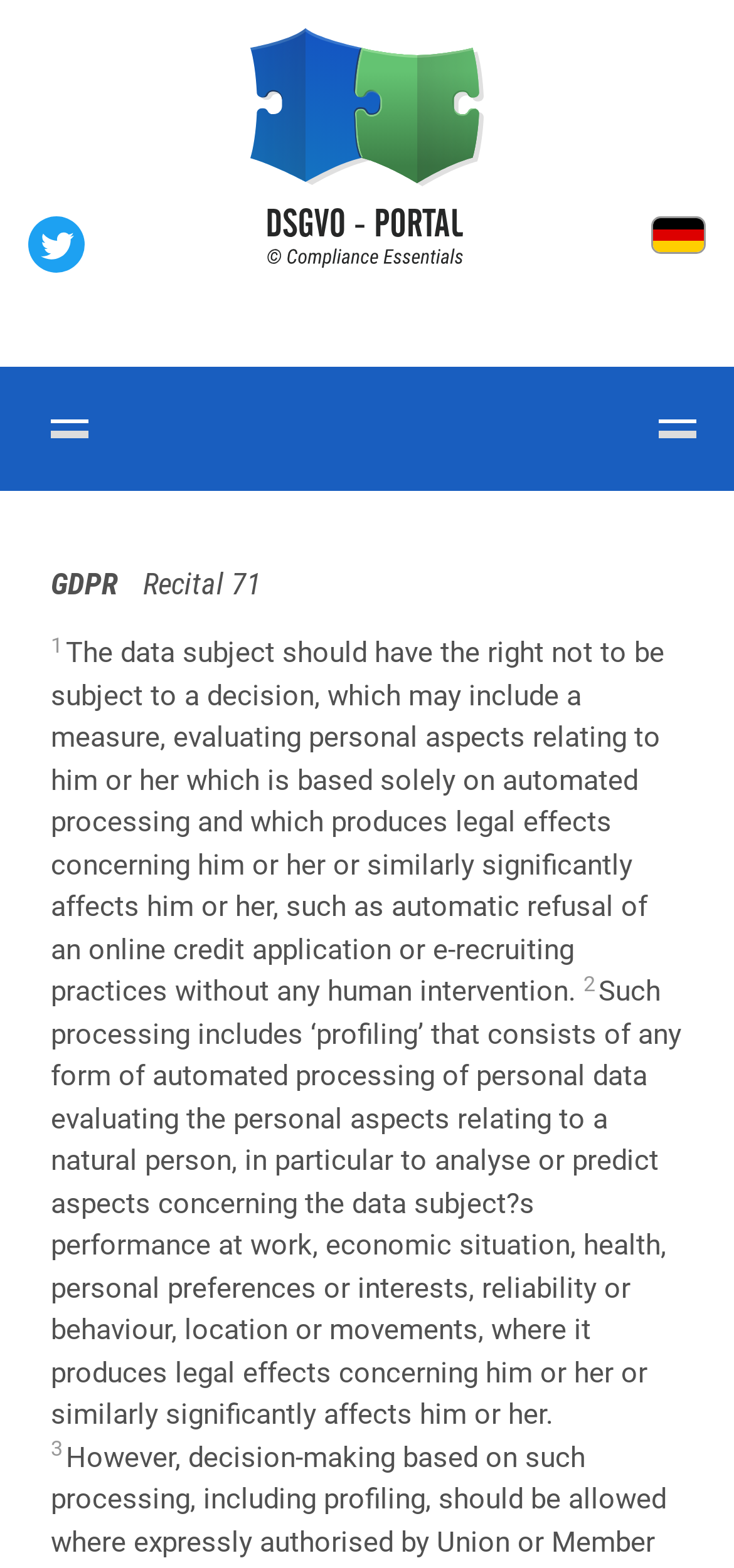What is the purpose of the GDPR?
Using the visual information, reply with a single word or short phrase.

To protect data subjects